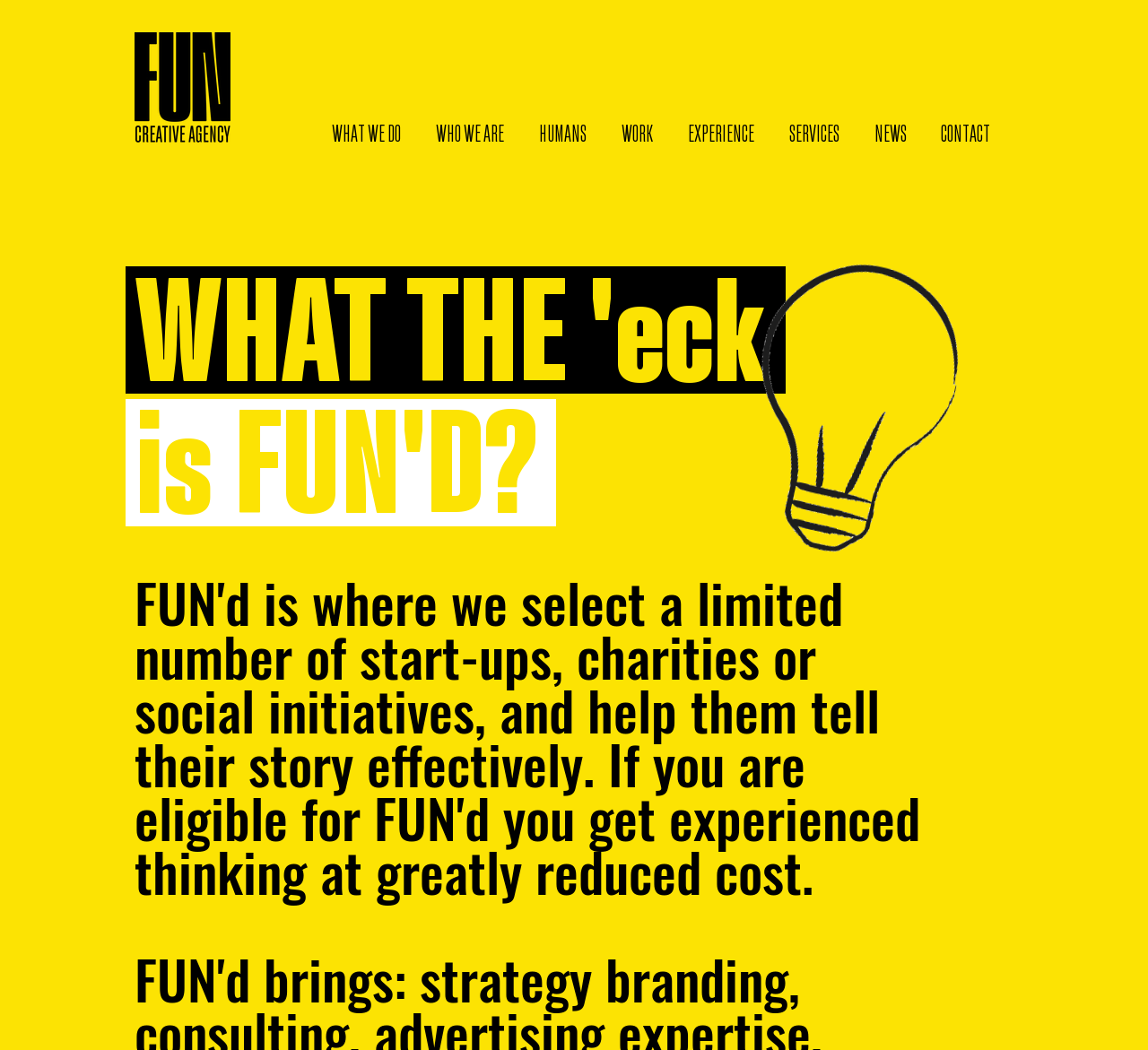Offer an extensive depiction of the webpage and its key elements.

The webpage is about FUN'd, a start-up incubator for new brands with stories and disruptive tendencies. At the top left corner, there is a small black logo image. Below the logo, there is a navigation menu with 8 links: "WHAT WE DO", "WHO WE ARE", "HUMANS", "WORK", "EXPERIENCE", "SERVICES", "NEWS", and "CONTACT", which are evenly spaced and span across the top of the page.

Below the navigation menu, there are two headings that ask "WHAT THE 'eck" and "is FUN'D?" in a playful tone. These headings are centered on the page and take up about half of the page's width.

On the right side of the page, there is a large image that takes up most of the page's width and about half of its height. The image is related to a creative agency for startups. Overall, the webpage has a clean and simple layout, with a focus on the FUN'd brand and its incubator services.